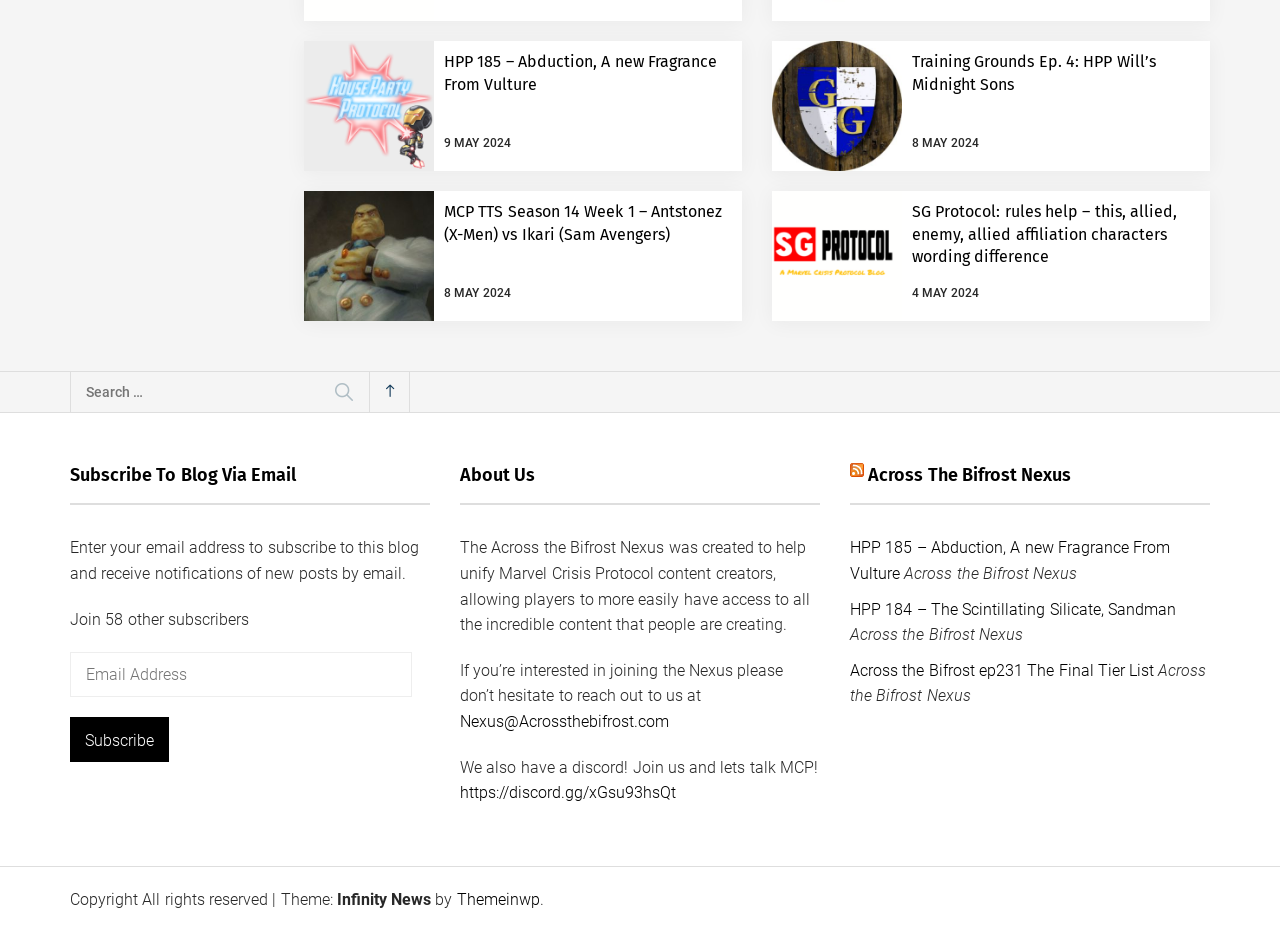Provide the bounding box coordinates of the HTML element this sentence describes: "parent_node: Search for: value="Search"". The bounding box coordinates consist of four float numbers between 0 and 1, i.e., [left, top, right, bottom].

[0.249, 0.399, 0.288, 0.442]